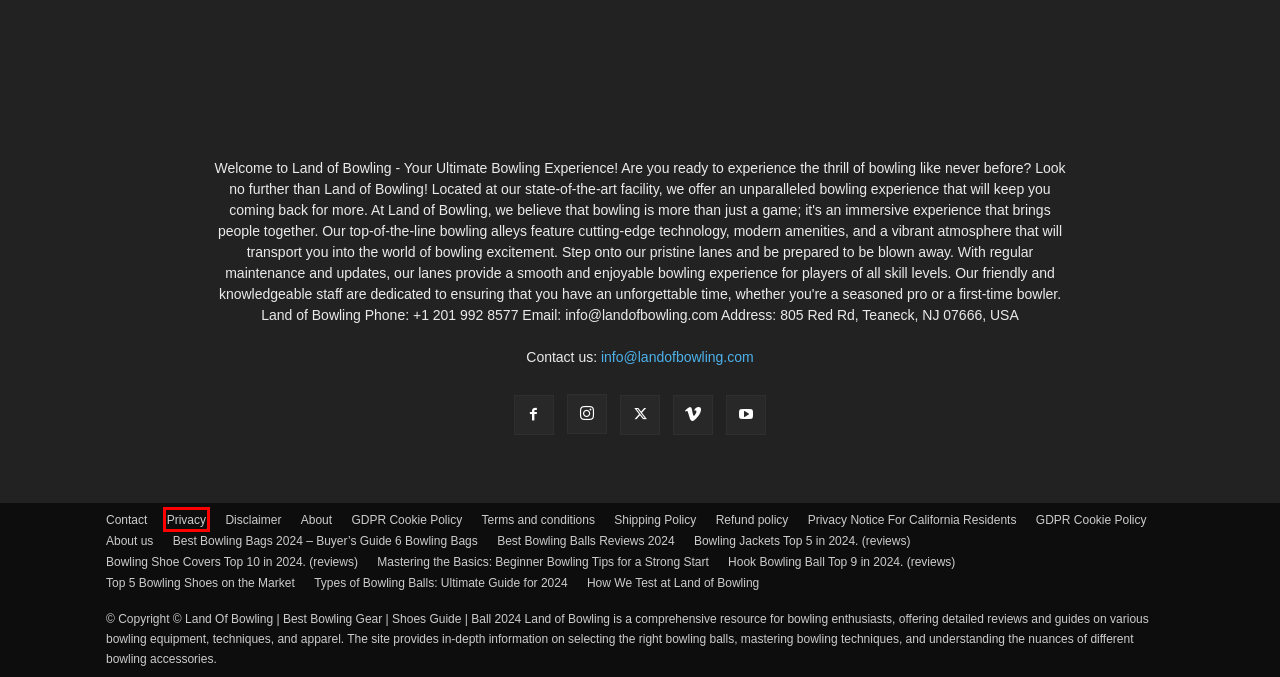Look at the screenshot of a webpage where a red bounding box surrounds a UI element. Your task is to select the best-matching webpage description for the new webpage after you click the element within the bounding box. The available options are:
A. GDPR Cookie Policy | Land of Bowling
B. Refund policy | Land of Bowling
C. How We Test at Land of Bowling | Land of Bowling
D. Privacy Policy | Land of Bowling
E. Shipping Policy | Land of Bowling
F. Privacy Notice For California Residents | Land of Bowling
G. Disclaimer | AMAZON DISCLOSURE | Land of Bowling
H. Terms and conditions | Land of Bowling

D